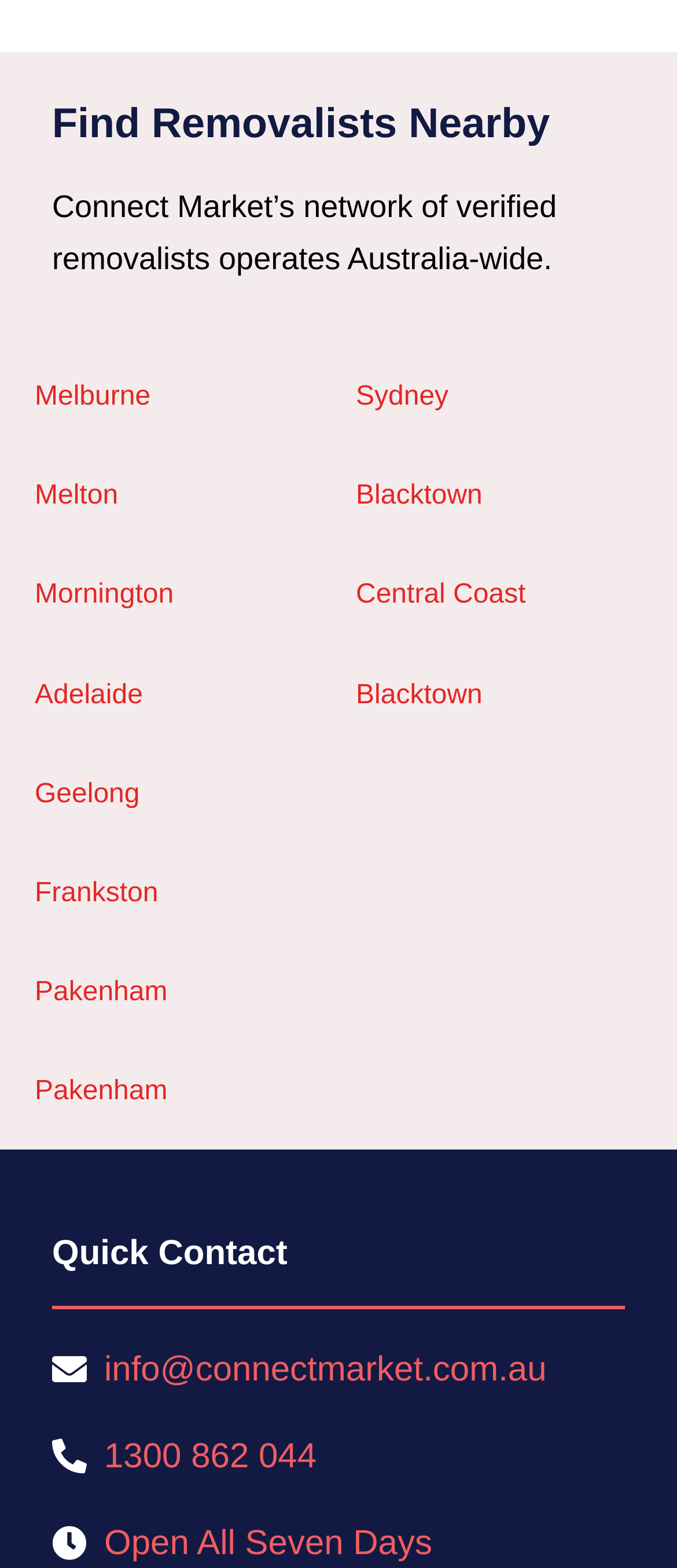Locate the bounding box of the UI element defined by this description: "Pakenham". The coordinates should be given as four float numbers between 0 and 1, formatted as [left, top, right, bottom].

[0.051, 0.624, 0.247, 0.642]